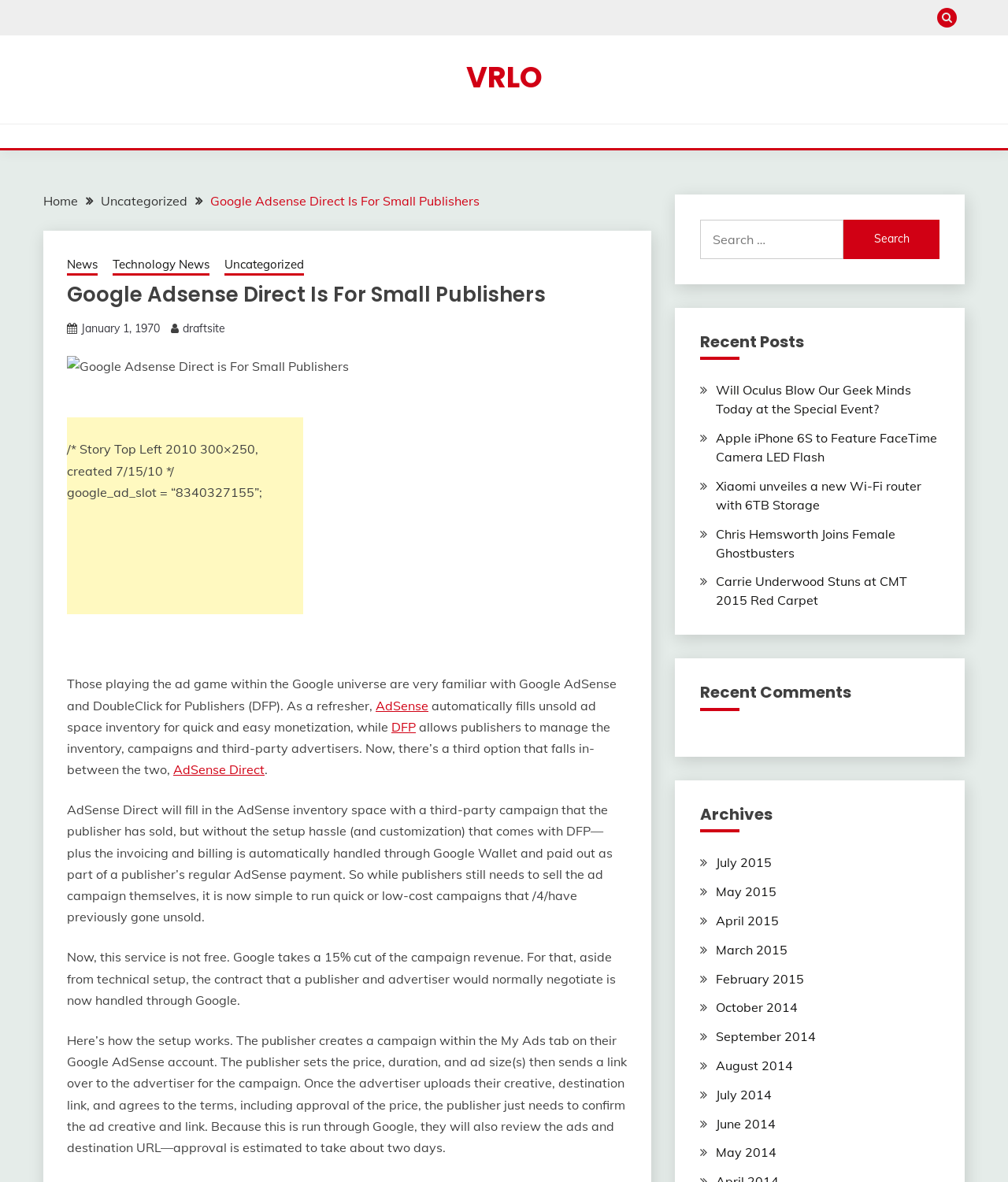Extract the heading text from the webpage.

Google Adsense Direct Is For Small Publishers